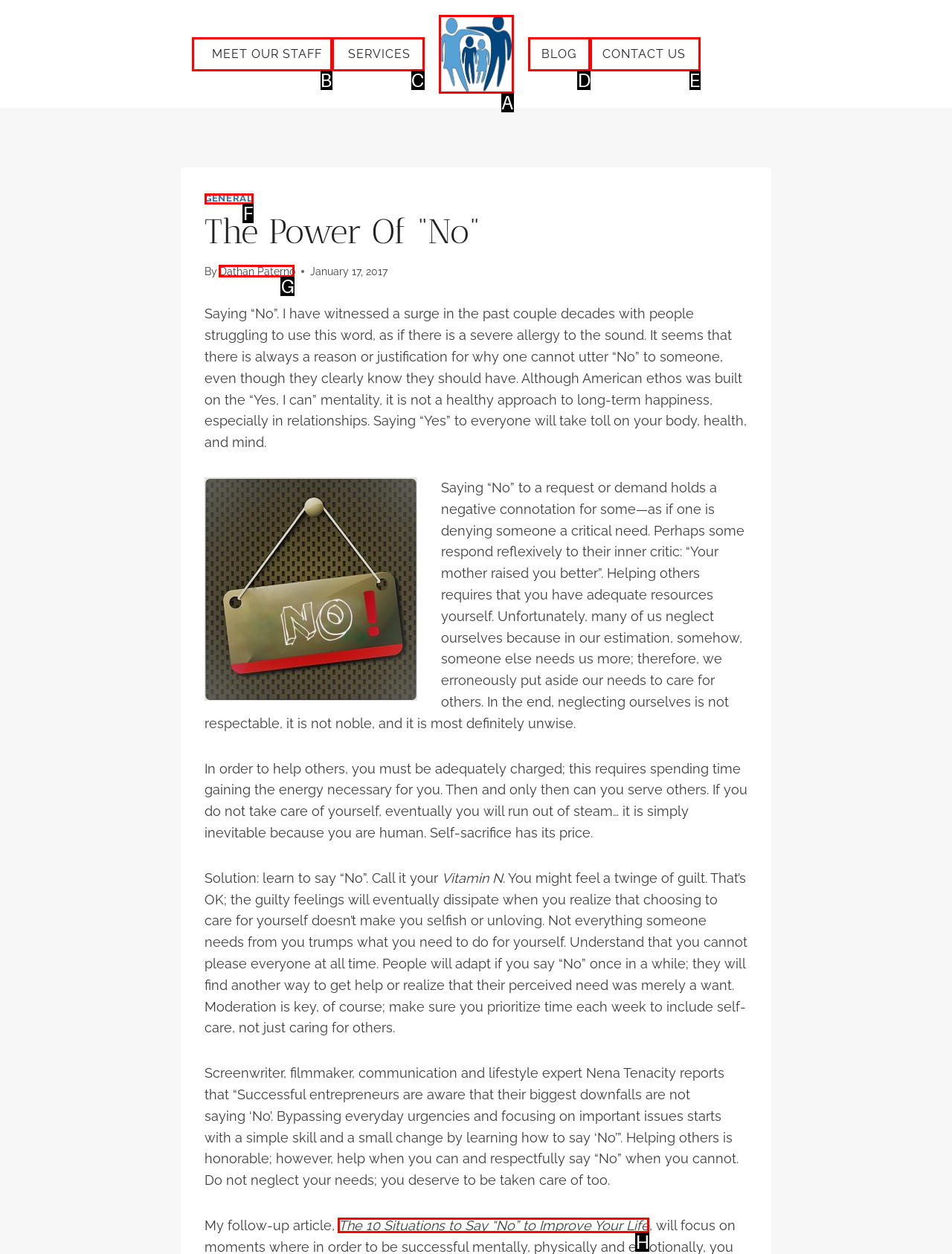Point out which UI element to click to complete this task: Click on 'The 10 Situations to Say “No” to Improve Your Life'
Answer with the letter corresponding to the right option from the available choices.

H